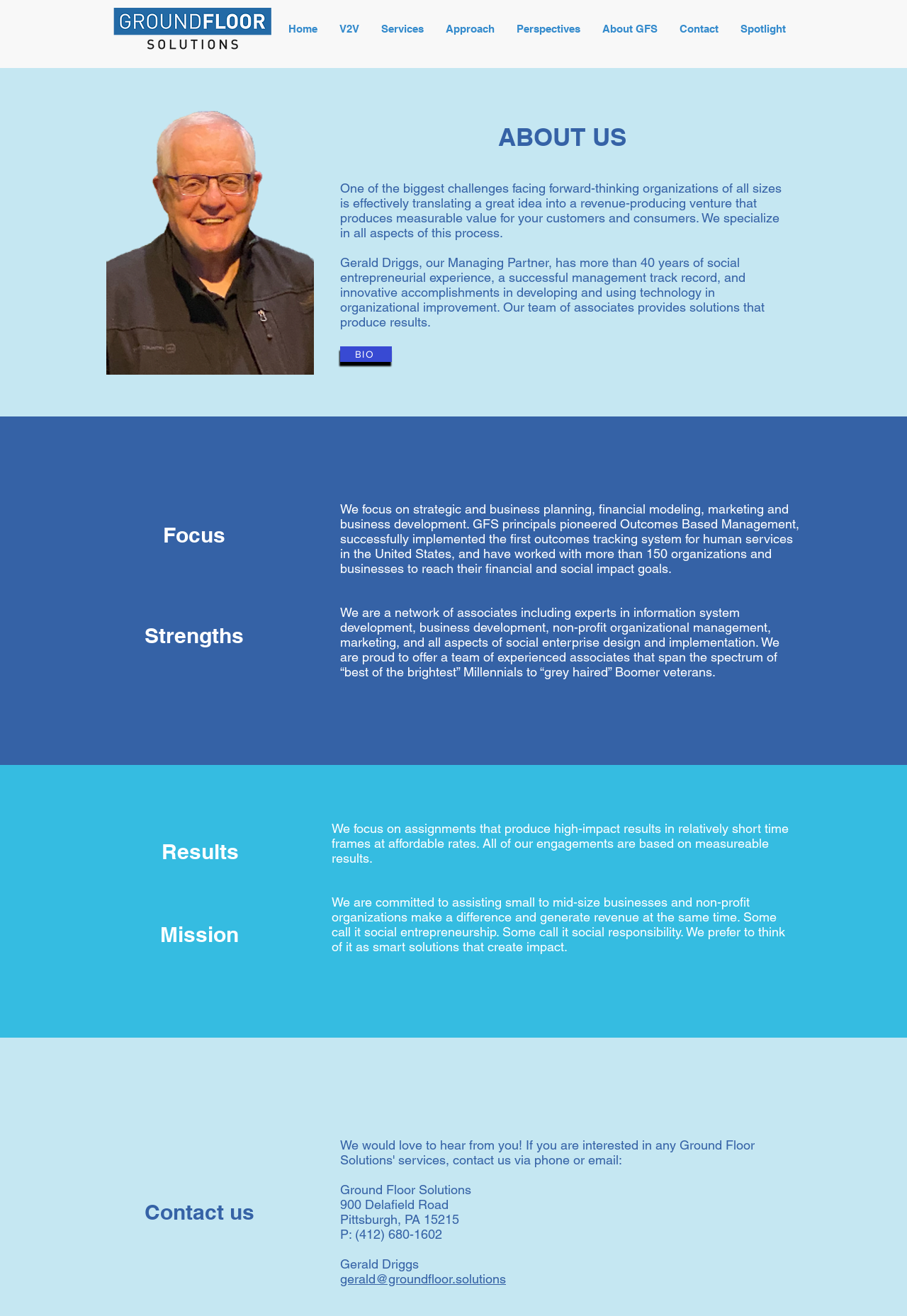Identify the bounding box coordinates of the region that should be clicked to execute the following instruction: "Learn about the company's mission".

[0.123, 0.7, 0.316, 0.72]